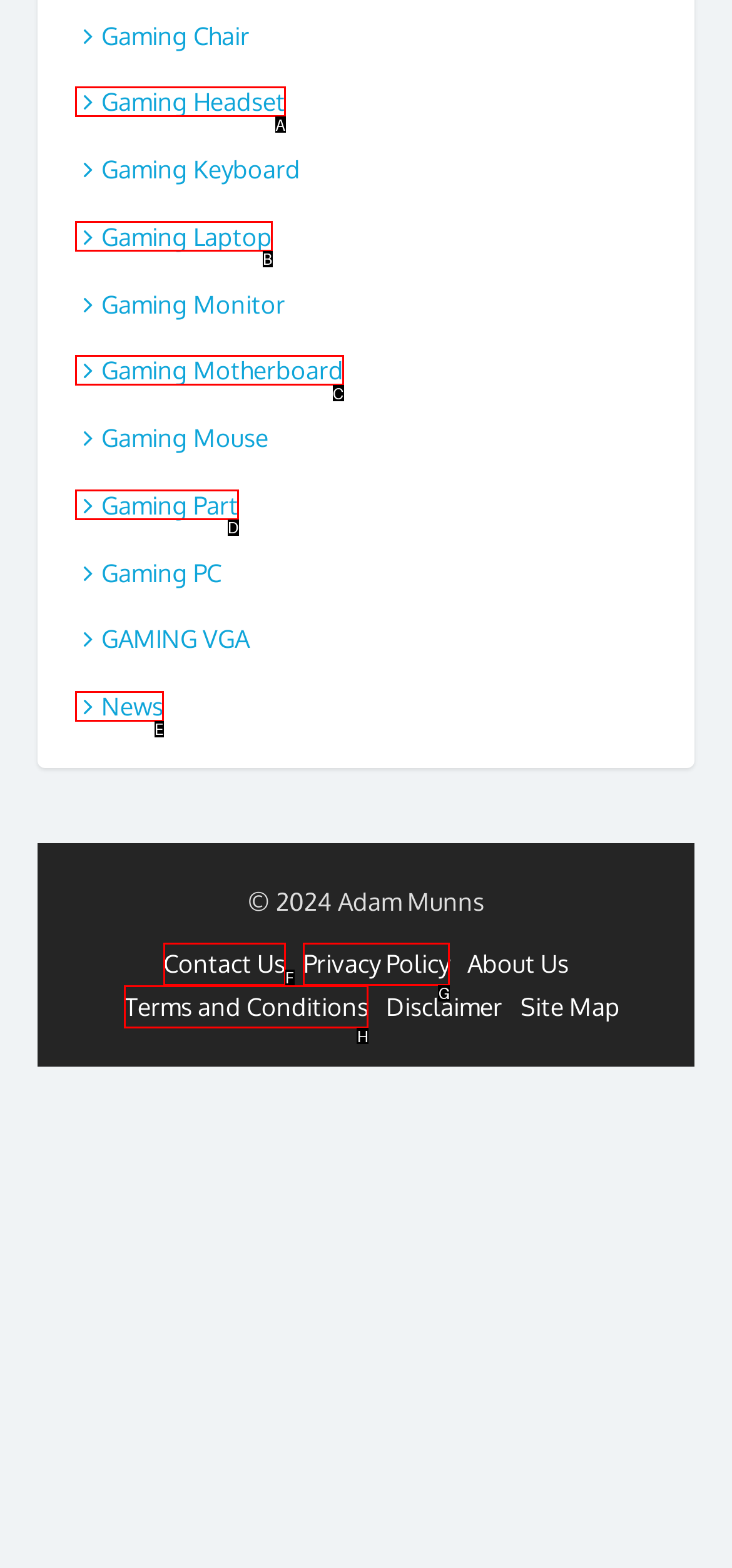Point out the option that aligns with the description: News
Provide the letter of the corresponding choice directly.

E